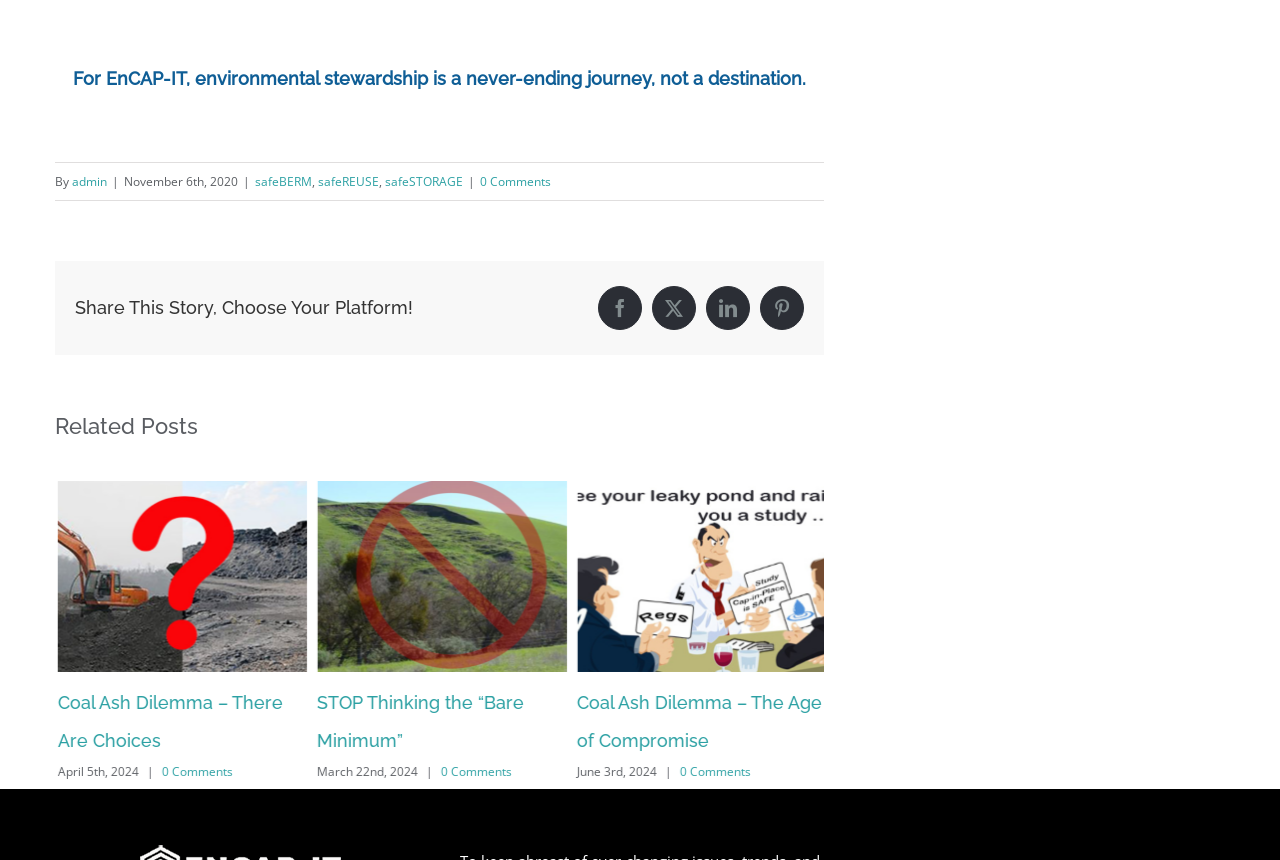Please indicate the bounding box coordinates for the clickable area to complete the following task: "Click on the 'admin' link". The coordinates should be specified as four float numbers between 0 and 1, i.e., [left, top, right, bottom].

[0.056, 0.201, 0.084, 0.22]